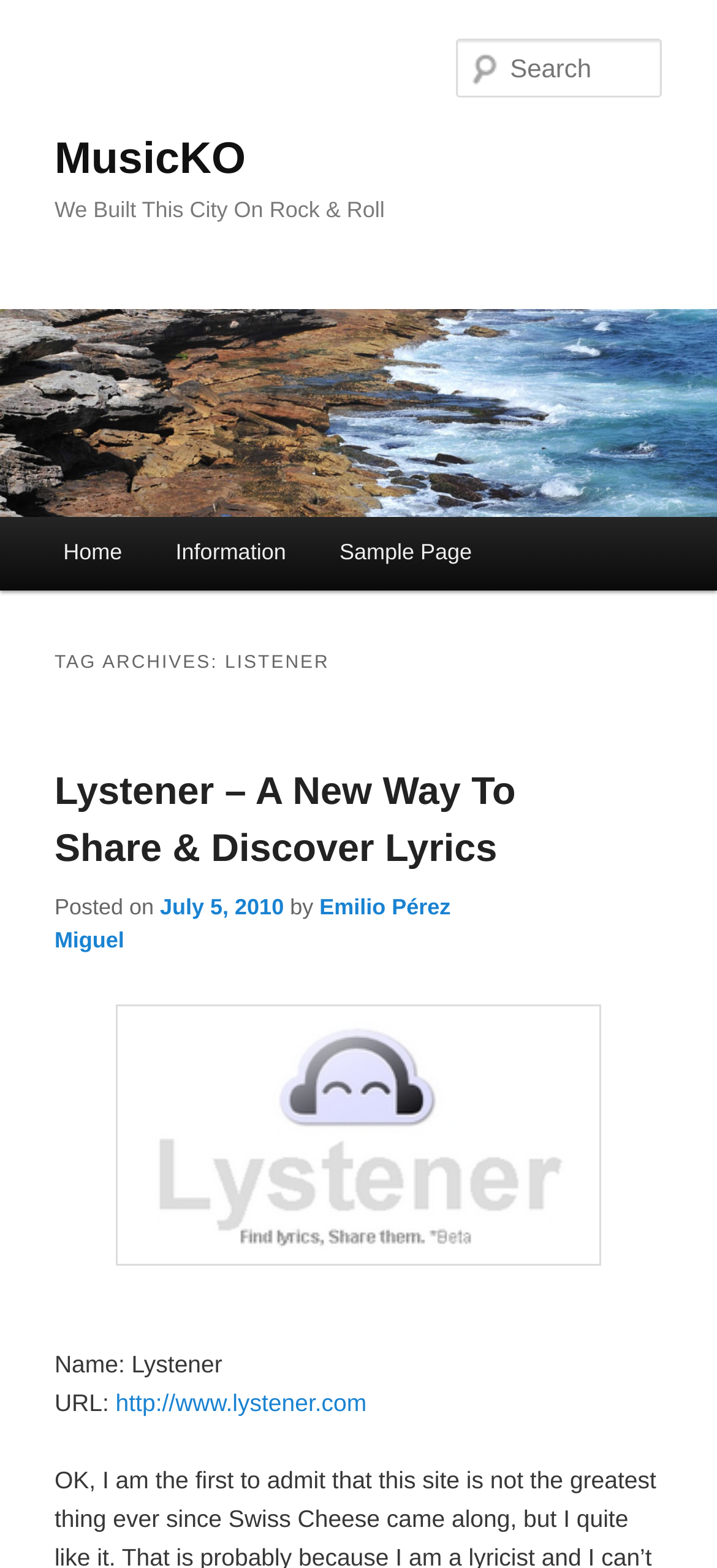Determine the bounding box of the UI component based on this description: "Emilio Pérez Miguel". The bounding box coordinates should be four float values between 0 and 1, i.e., [left, top, right, bottom].

[0.076, 0.57, 0.629, 0.608]